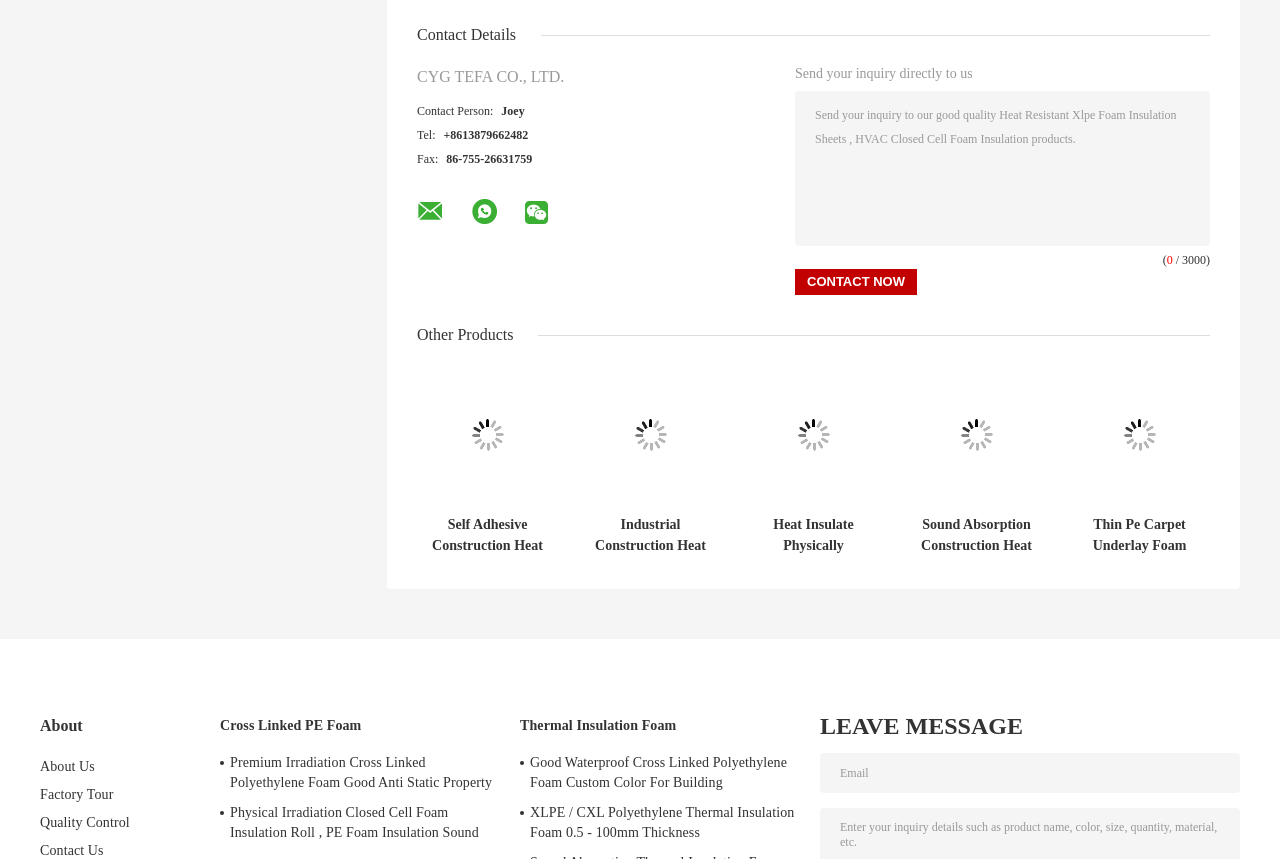What is the purpose of the textbox?
Please answer the question with as much detail as possible using the screenshot.

The textbox is located below the 'Send your inquiry directly to us' text, and it is labeled as 'Send your inquiry to our good quality Heat Resistant Xlpe Foam Insulation Sheets, HVAC Closed Cell Foam Insulation products.' This suggests that the purpose of the textbox is to send an inquiry to the company.